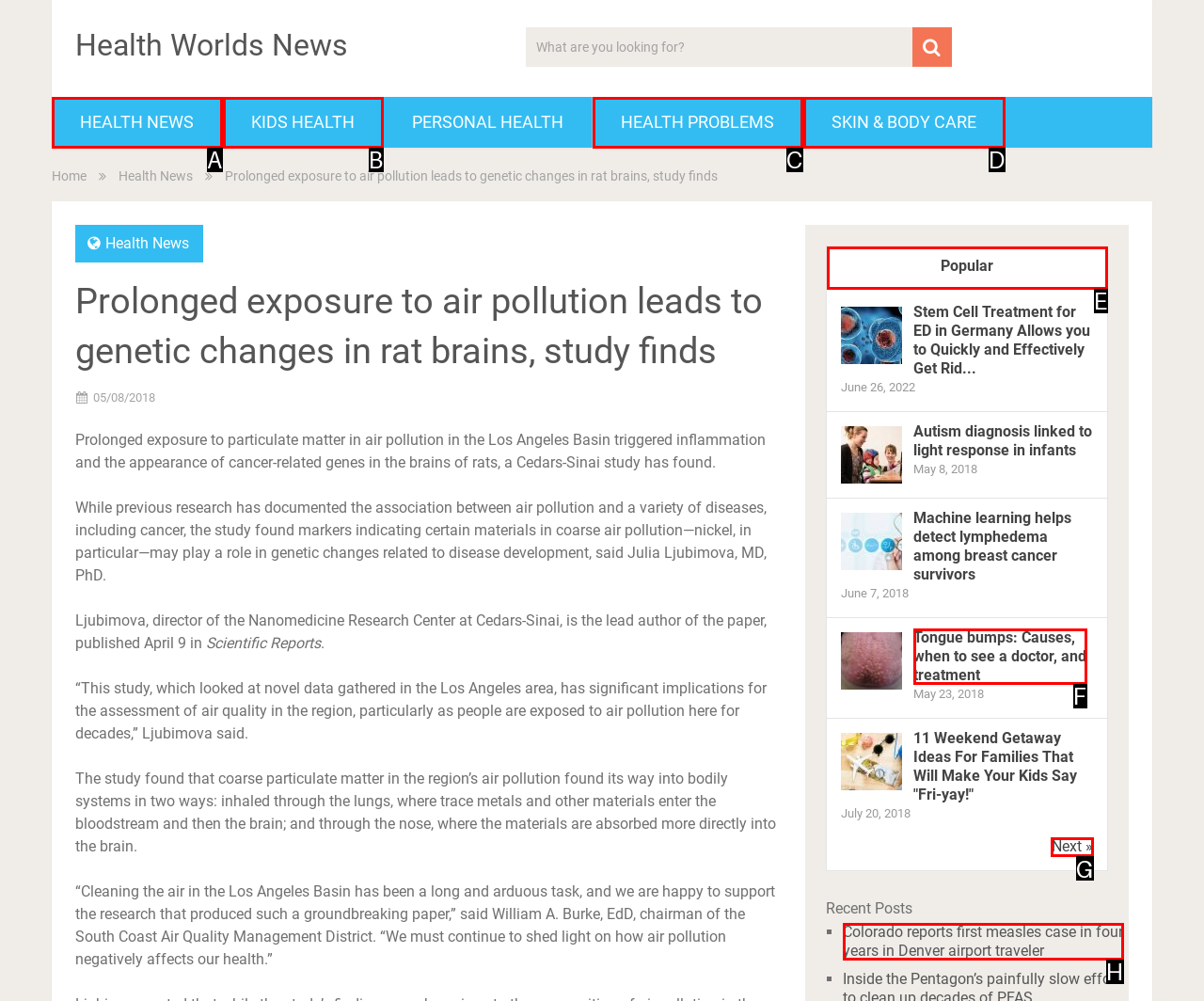Indicate the HTML element to be clicked to accomplish this task: Click the 'ABOUT US' link Respond using the letter of the correct option.

None